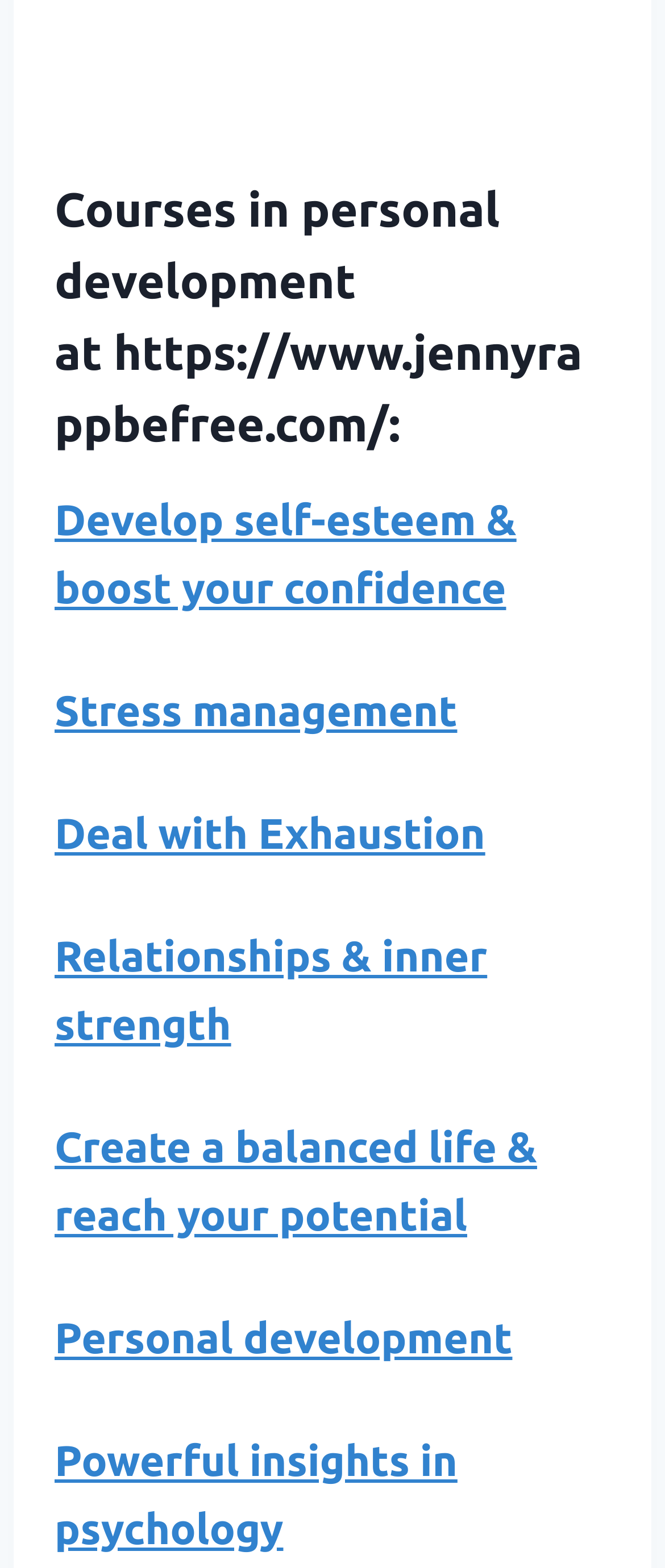Provide a one-word or short-phrase answer to the question:
How many links are available on the webpage?

8